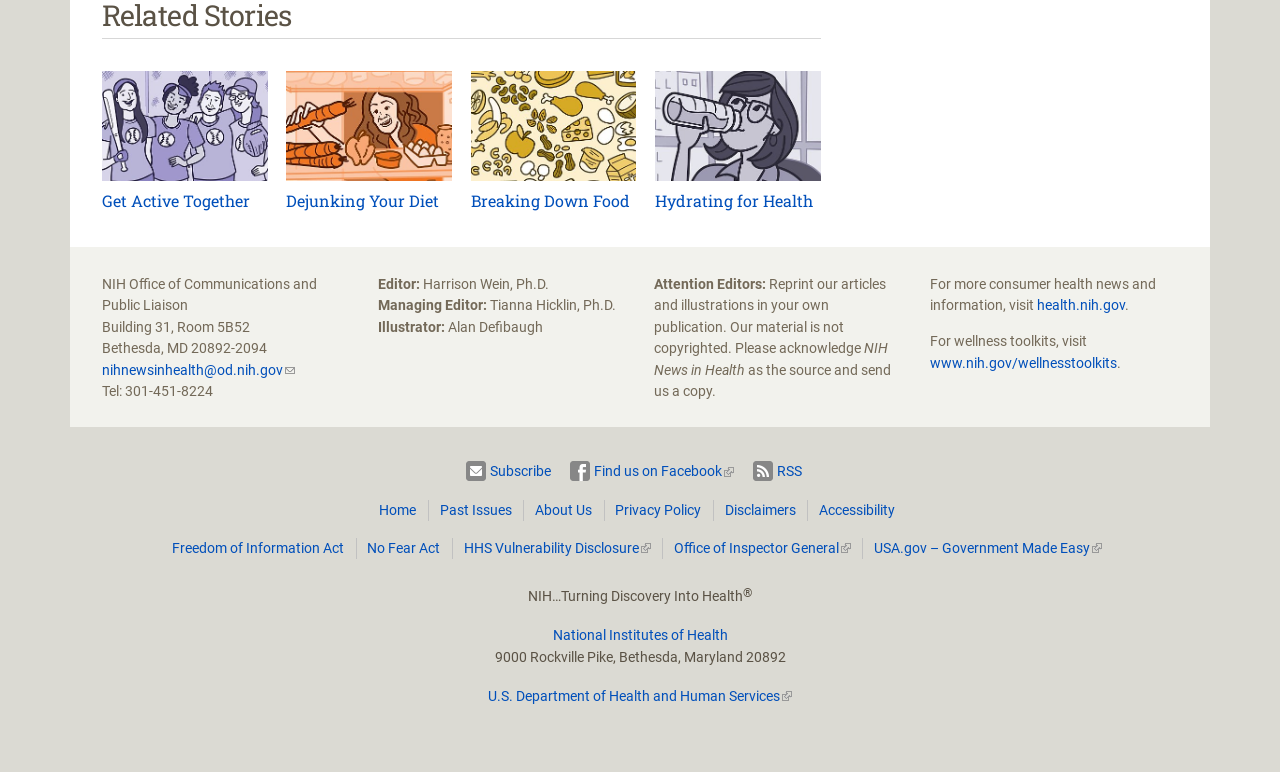Use a single word or phrase to answer this question: 
How many links are in the footer section?

11